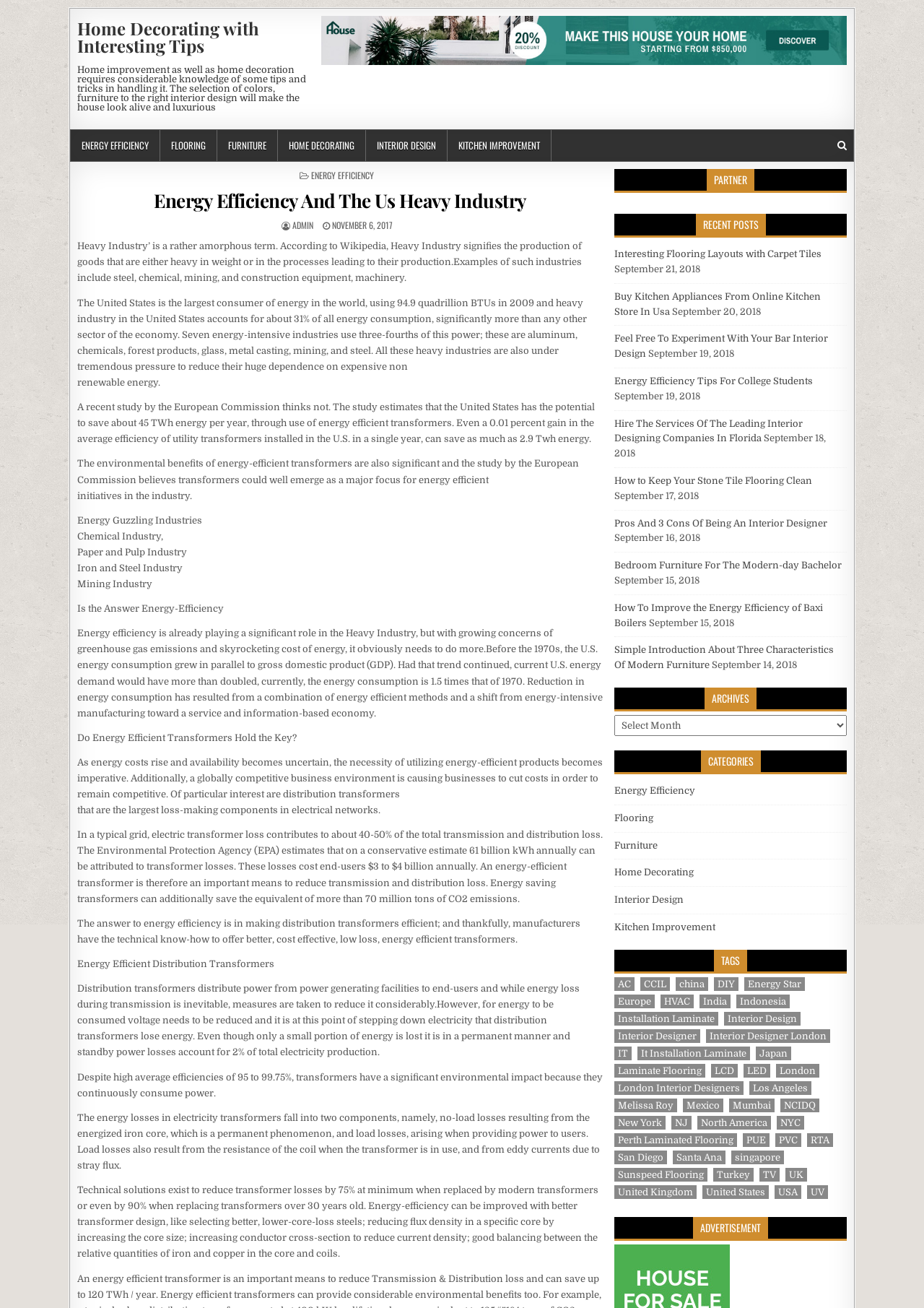Extract the main headline from the webpage and generate its text.

Home Decorating with Interesting Tips